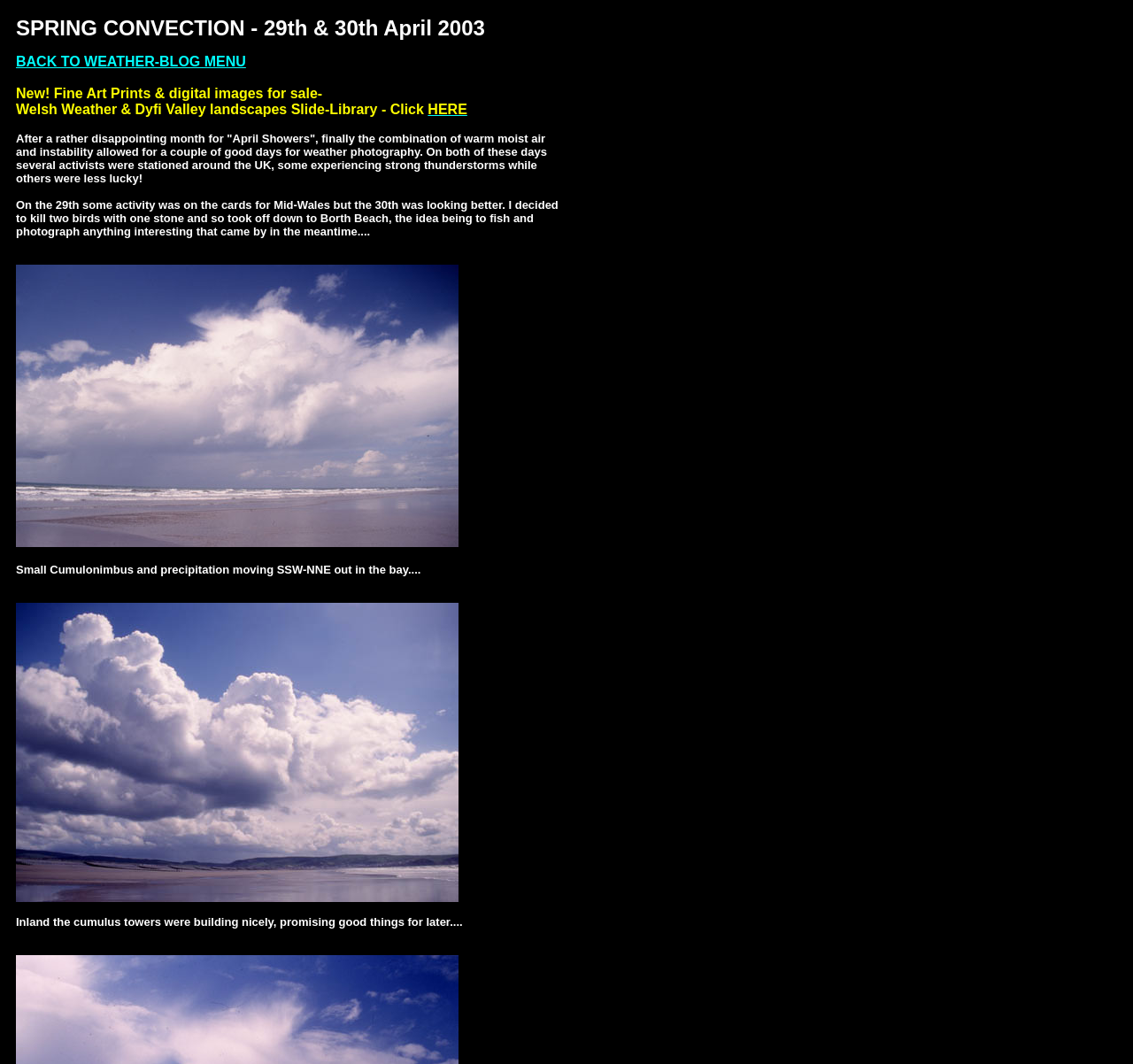Explain the webpage in detail.

The webpage is about storms and tornadoes in Wales, specifically focusing on weather photography during spring convection in Wales on April 29th and 30th, 2003. 

At the top of the page, there is a title "SPRING CONVECTION IN WALES - April 29th and 30th, 2003" followed by a paragraph of text describing the weather conditions and the author's experience. Below the title, there are three links: "BACK TO WEATHER-BLOG MENU", "New! Fine Art Prints & digital images for sale-", and "HERE" which is part of the text "Welsh Weather & Dyfi Valley landscapes Slide-Library - Click HERE". 

The main content of the page is divided into three sections, each containing an image and a corresponding description. The first section has an image on the left side, taking up about a third of the page's width, and a text description on the right side, which says "Small Cumulonimbus and precipitation moving SSW-NNE out in the bay....". 

The second section is similar in structure, with an image on the left and a text description on the right, which says "Inland the cumulus towers were building nicely, promising good things for later....". 

Throughout the page, the text is arranged in a clear and organized manner, with images and descriptions placed side by side, making it easy to follow the author's narrative about their weather photography experience.